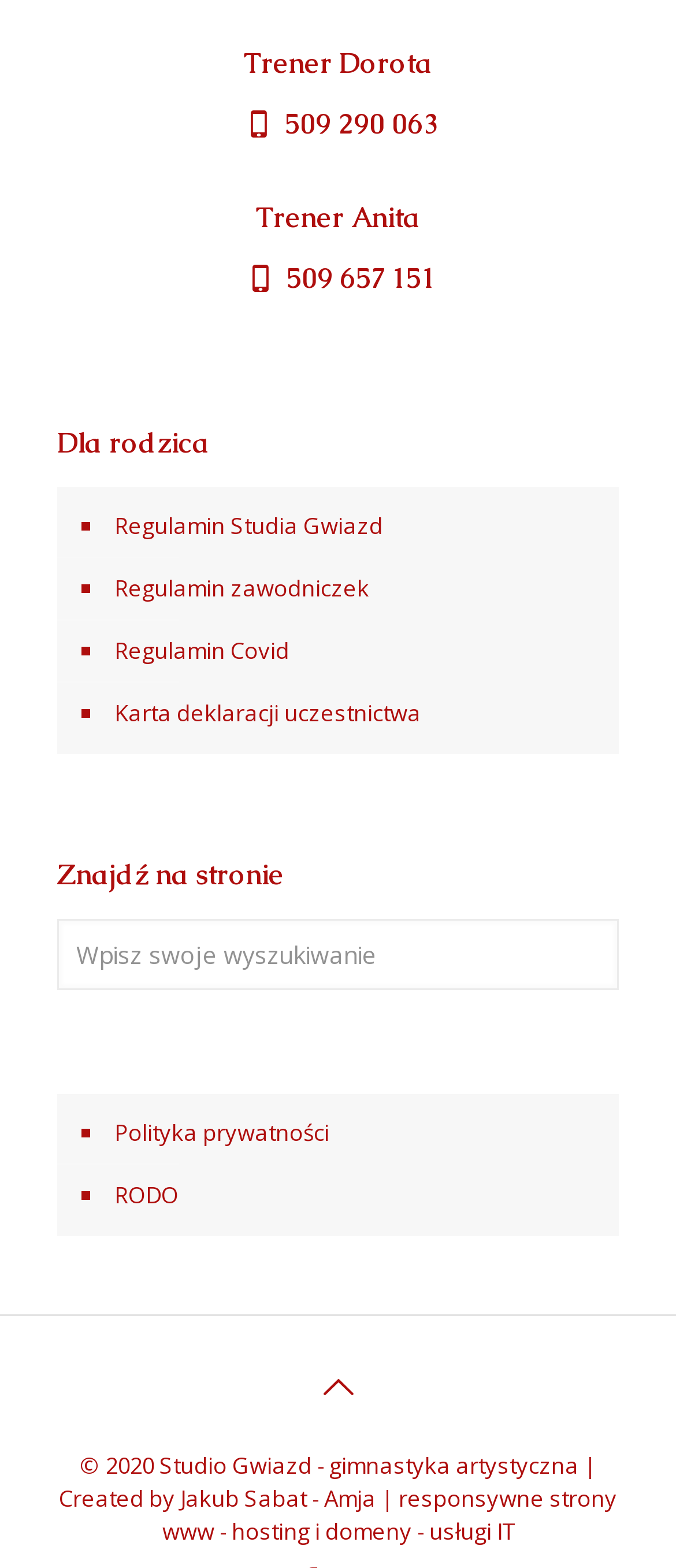What is the name of the first trainer?
Please describe in detail the information shown in the image to answer the question.

The first trainer's name is mentioned in the heading element with the text 'Trener Dorota' located at the top of the webpage.